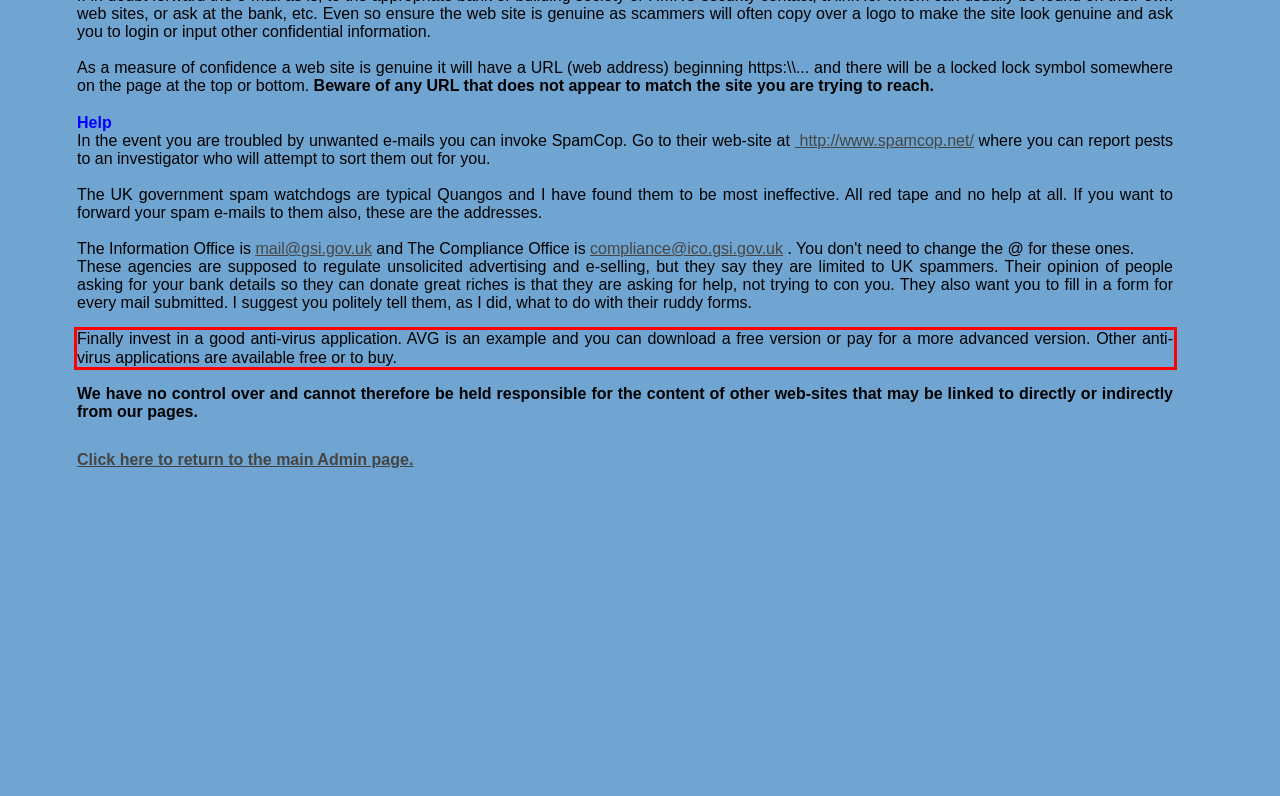You are given a screenshot with a red rectangle. Identify and extract the text within this red bounding box using OCR.

Finally invest in a good anti-virus application. AVG is an example and you can download a free version or pay for a more advanced version. Other anti-virus applications are available free or to buy.